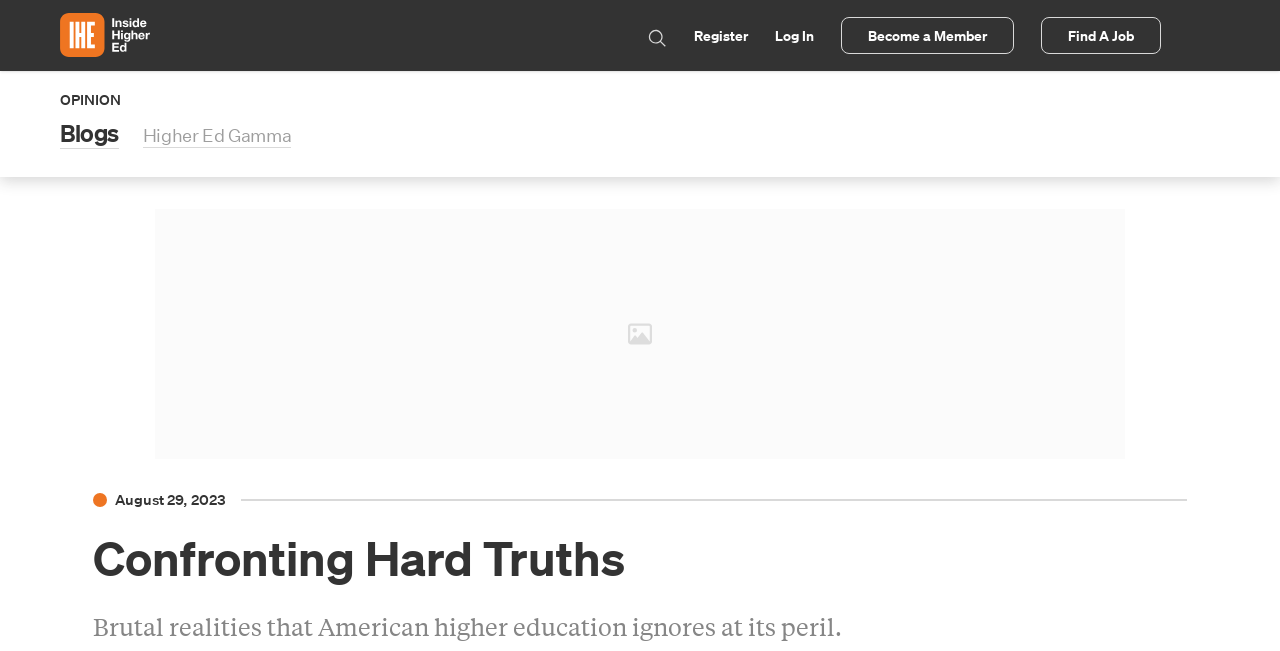How many links are there in the top navigation bar?
Observe the image and answer the question with a one-word or short phrase response.

5